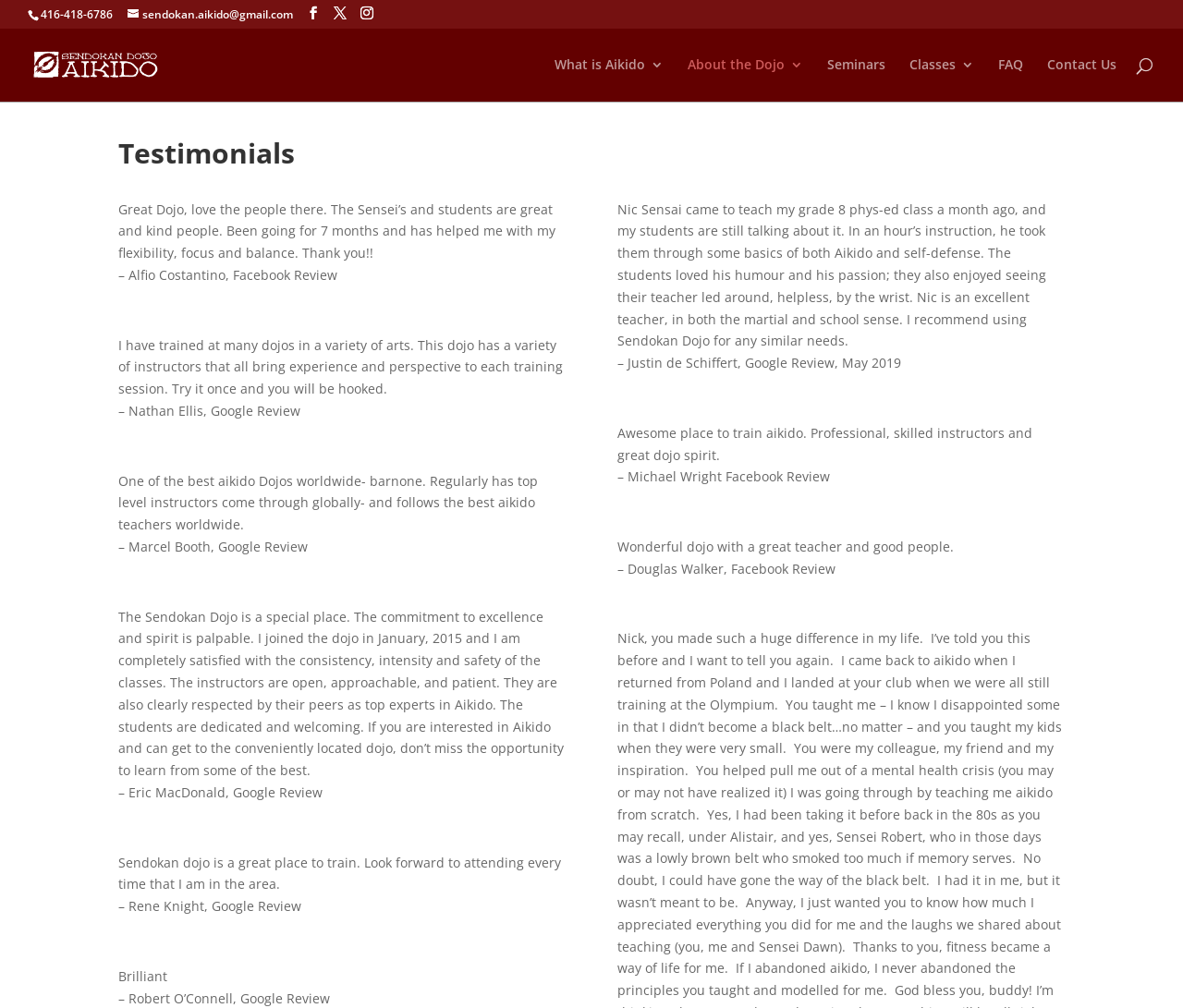Bounding box coordinates are specified in the format (top-left x, top-left y, bottom-right x, bottom-right y). All values are floating point numbers bounded between 0 and 1. Please provide the bounding box coordinate of the region this sentence describes: Contact Us

[0.885, 0.058, 0.944, 0.101]